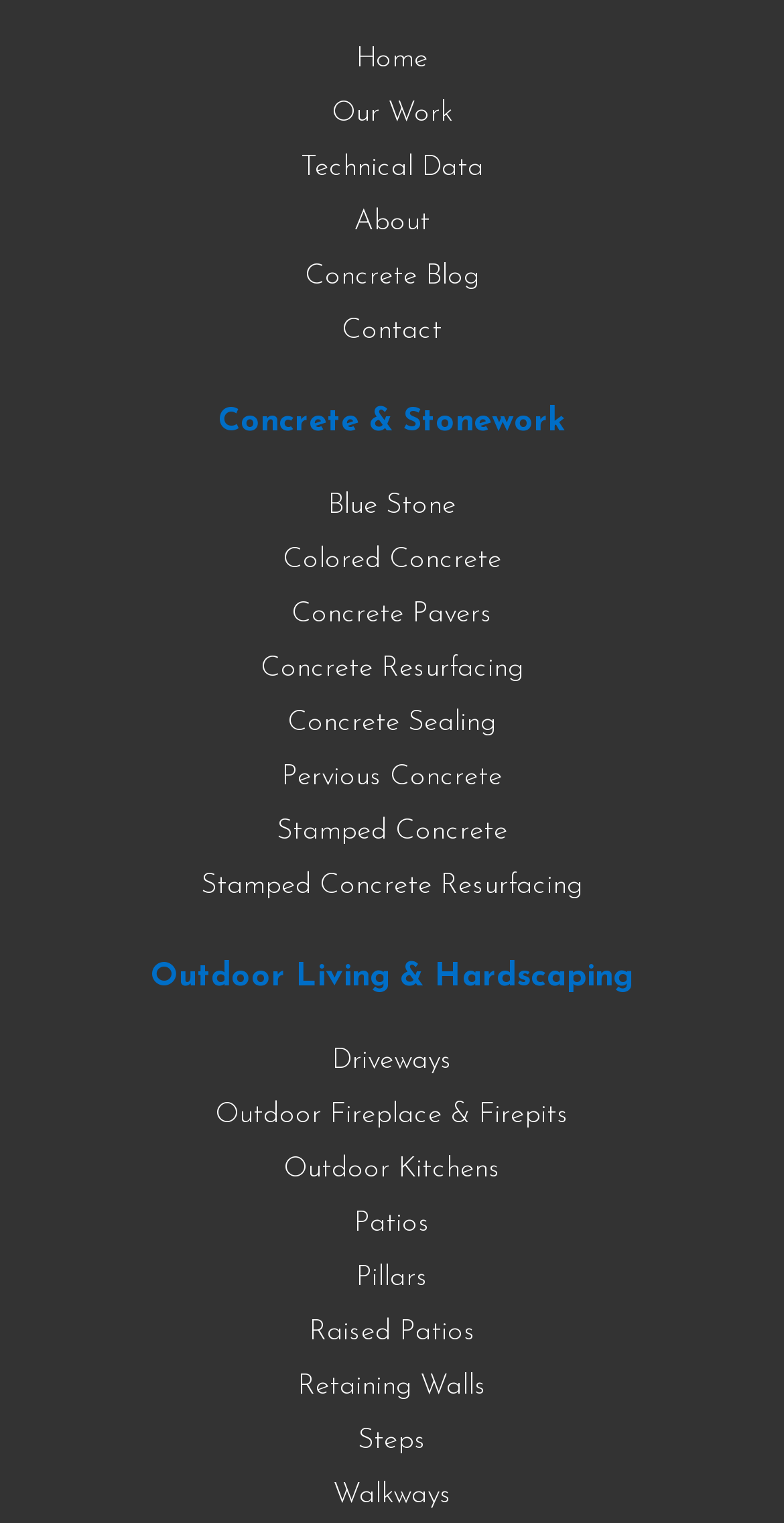Please provide the bounding box coordinates for the element that needs to be clicked to perform the following instruction: "view patios". The coordinates should be given as four float numbers between 0 and 1, i.e., [left, top, right, bottom].

[0.451, 0.794, 0.549, 0.814]